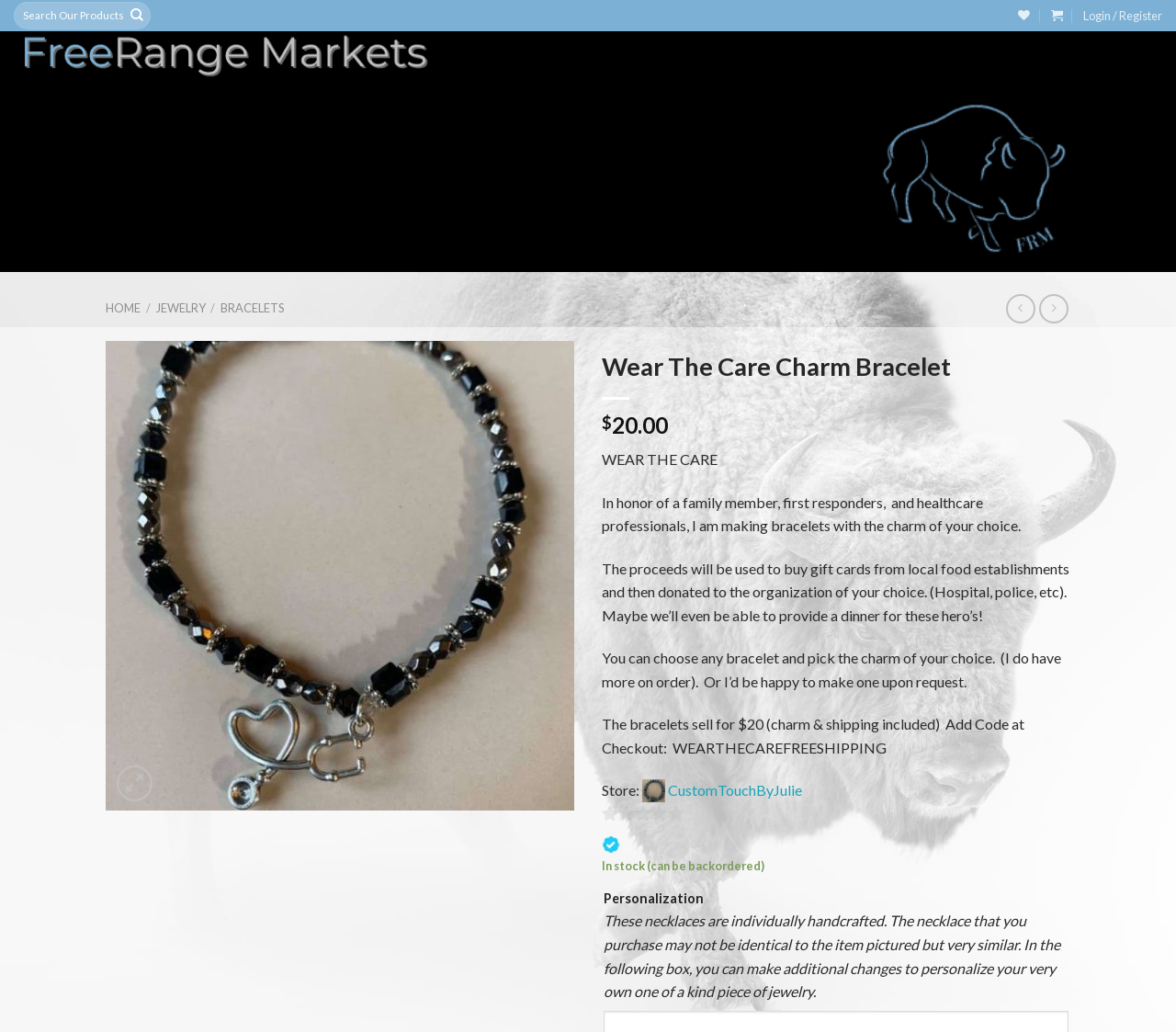Identify the bounding box coordinates of the area you need to click to perform the following instruction: "Search for something".

[0.012, 0.002, 0.131, 0.028]